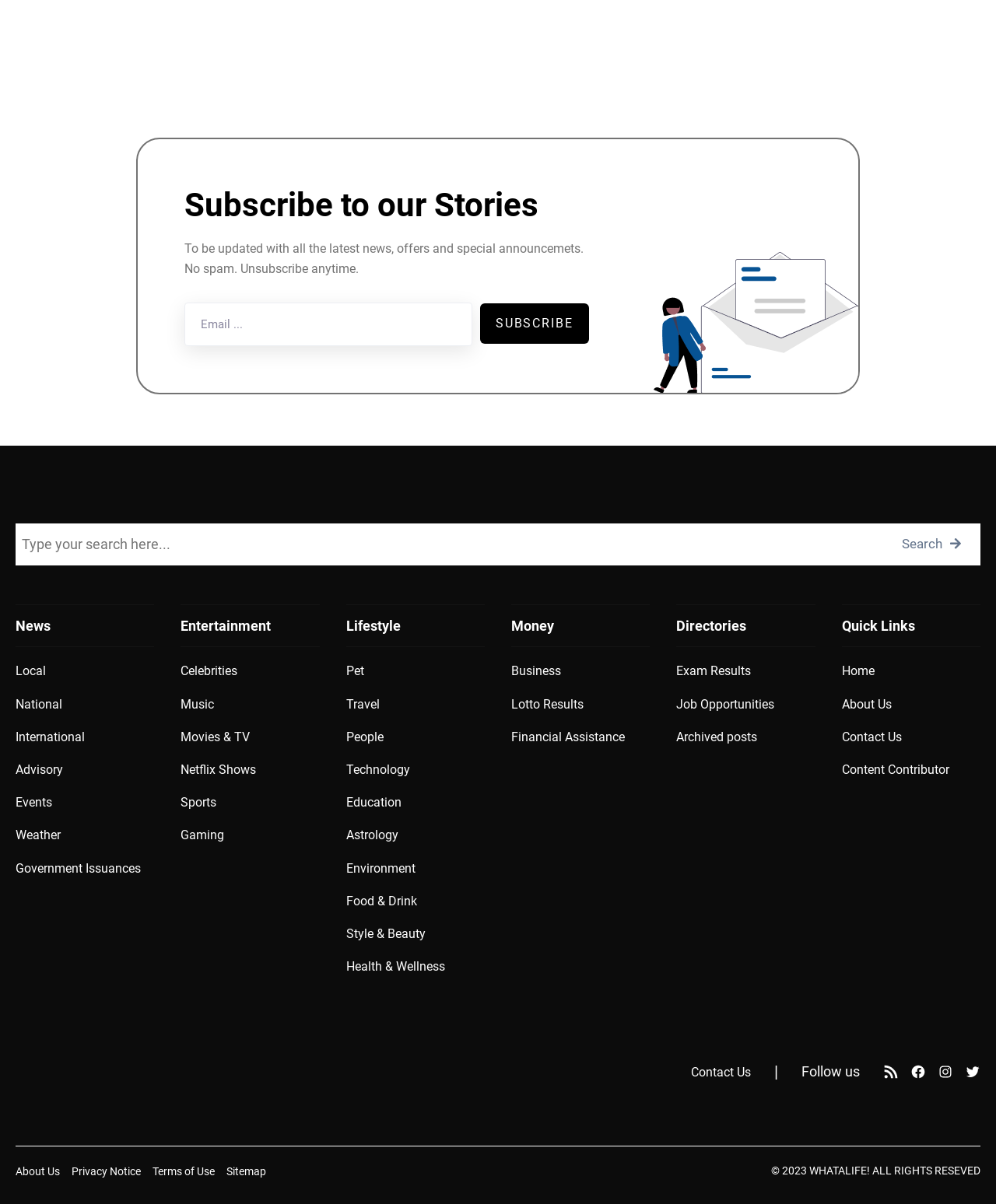Determine the bounding box coordinates of the region I should click to achieve the following instruction: "Contact us". Ensure the bounding box coordinates are four float numbers between 0 and 1, i.e., [left, top, right, bottom].

[0.845, 0.606, 0.905, 0.618]